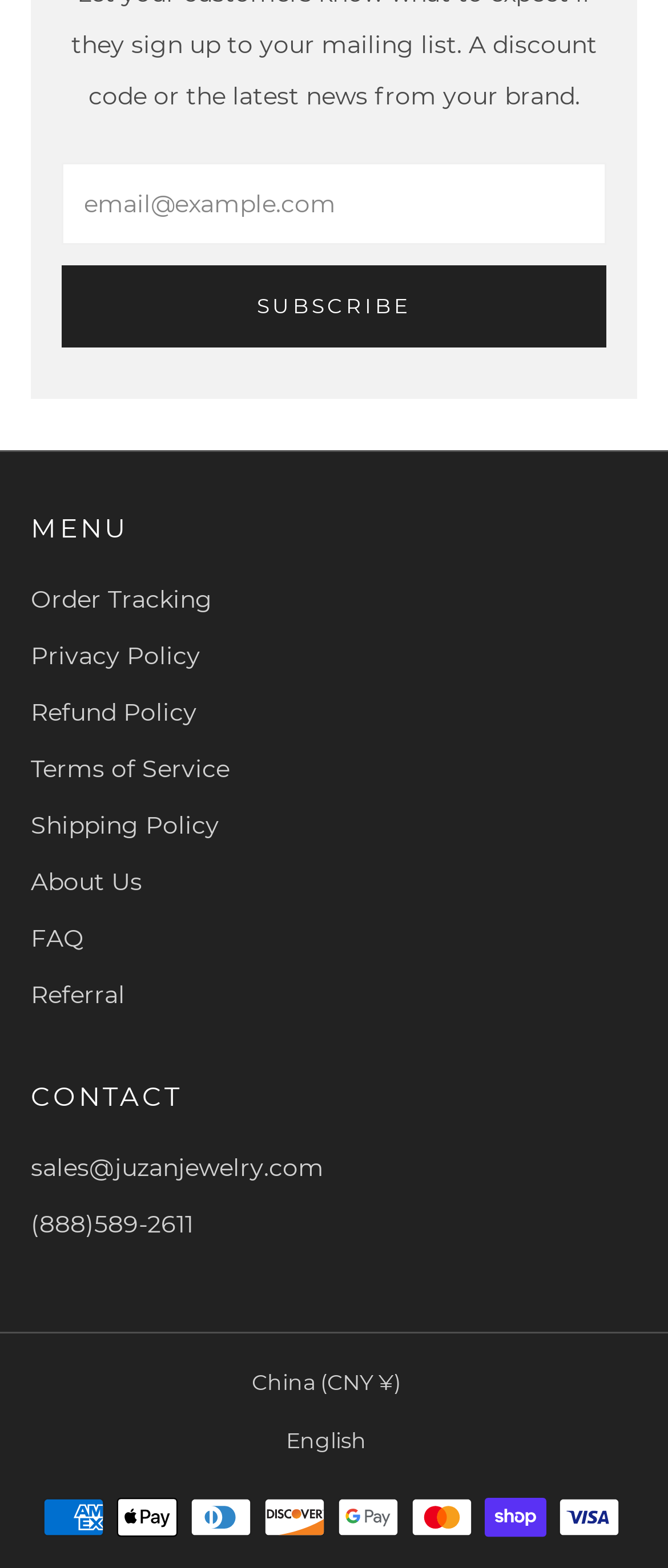Locate the bounding box coordinates of the element you need to click to accomplish the task described by this instruction: "Contact us via email".

[0.046, 0.735, 0.485, 0.754]